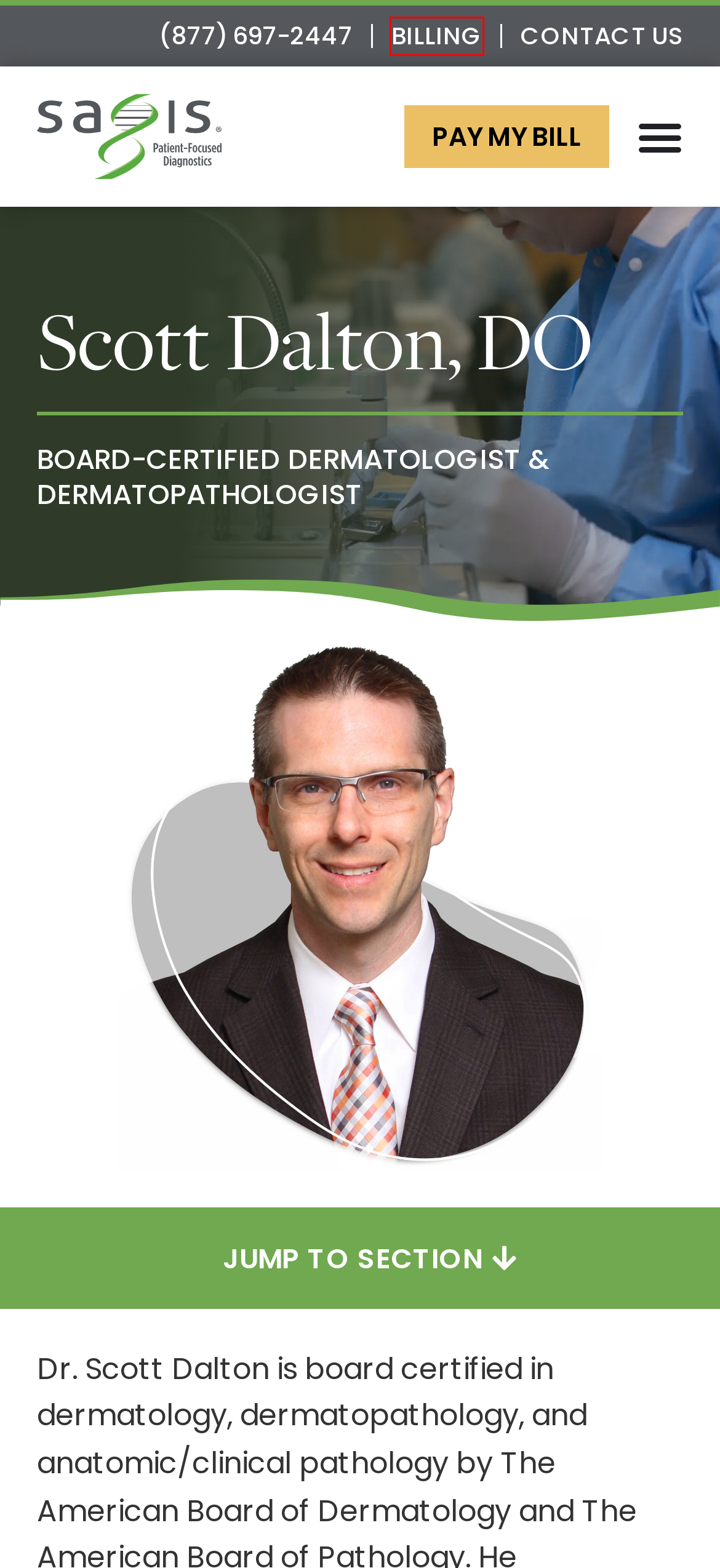You are provided with a screenshot of a webpage where a red rectangle bounding box surrounds an element. Choose the description that best matches the new webpage after clicking the element in the red bounding box. Here are the choices:
A. VantageHealth Statement
B. Thomas M. Wheeler - Sagis
C. Contact - Sagis
D. An Error has Occurred
E. Billing Overview - Sagis
F. Robyn Gaffney - Sagis
G. Christopher Chu - Sagis
H. Dermatopathology - Sagis

E